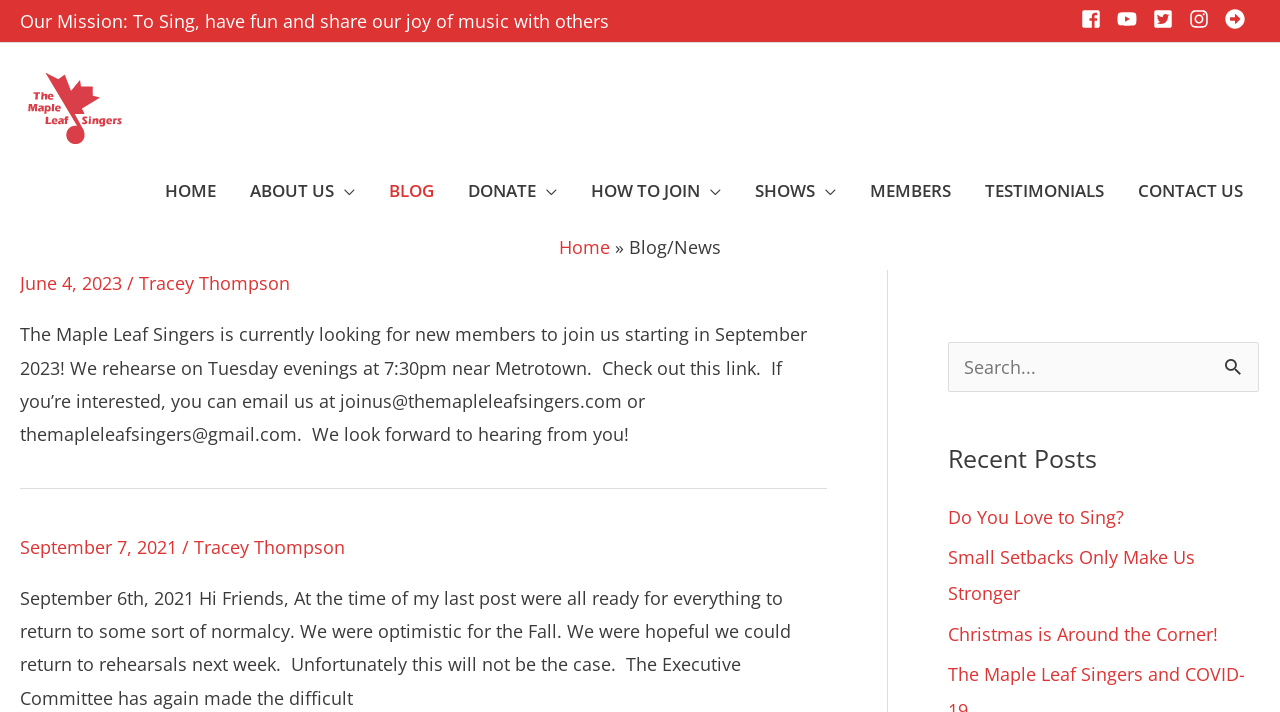Given the element description, predict the bounding box coordinates in the format (top-left x, top-left y, bottom-right x, bottom-right y). Make sure all values are between 0 and 1. Here is the element description: Tparents Home

None